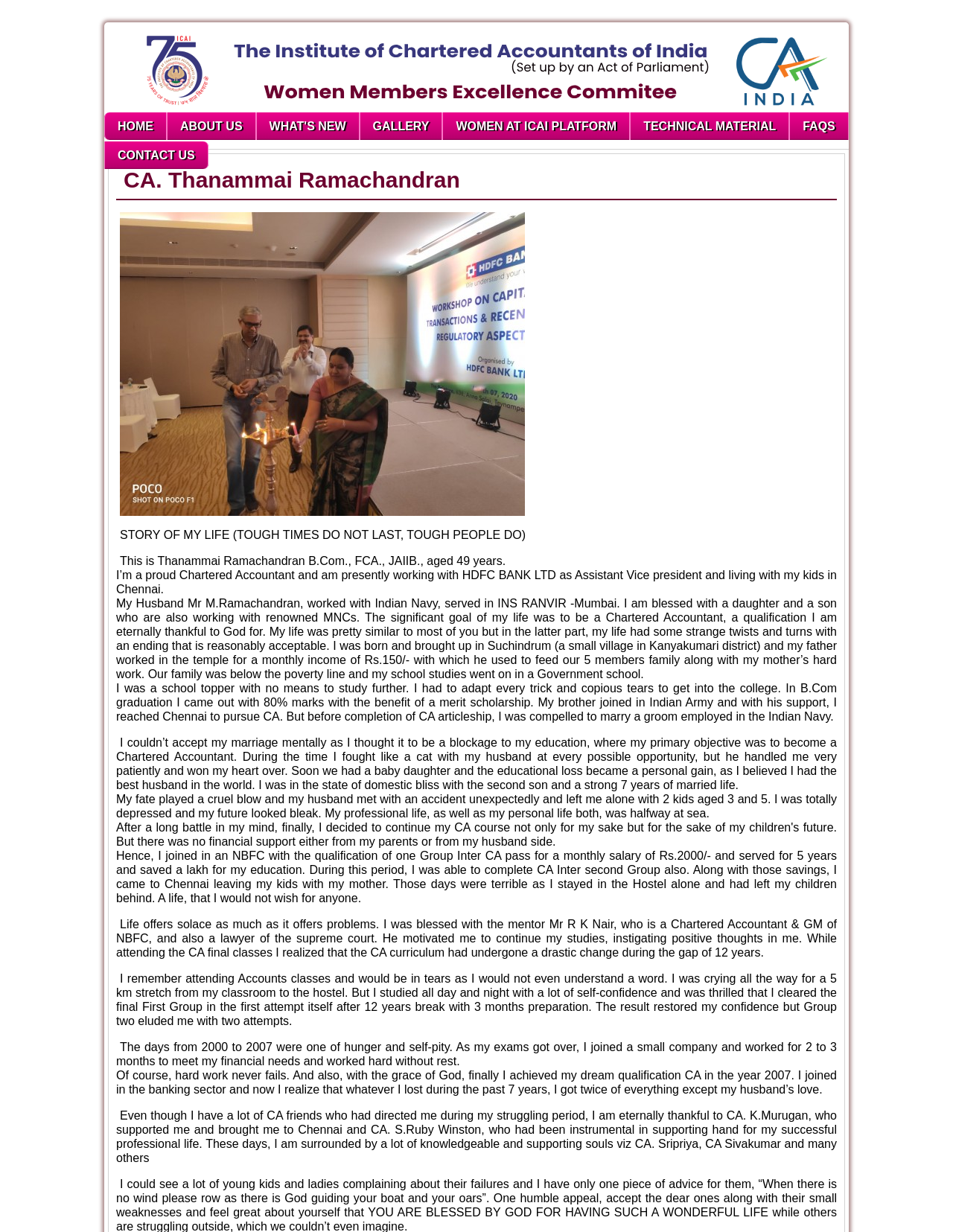Analyze the image and deliver a detailed answer to the question: What is the name of the Chartered Accountant?

The name of the Chartered Accountant is mentioned in the static text 'CA. Thanammai Ramachandran' at the top of the webpage, which is also part of the webpage's title.